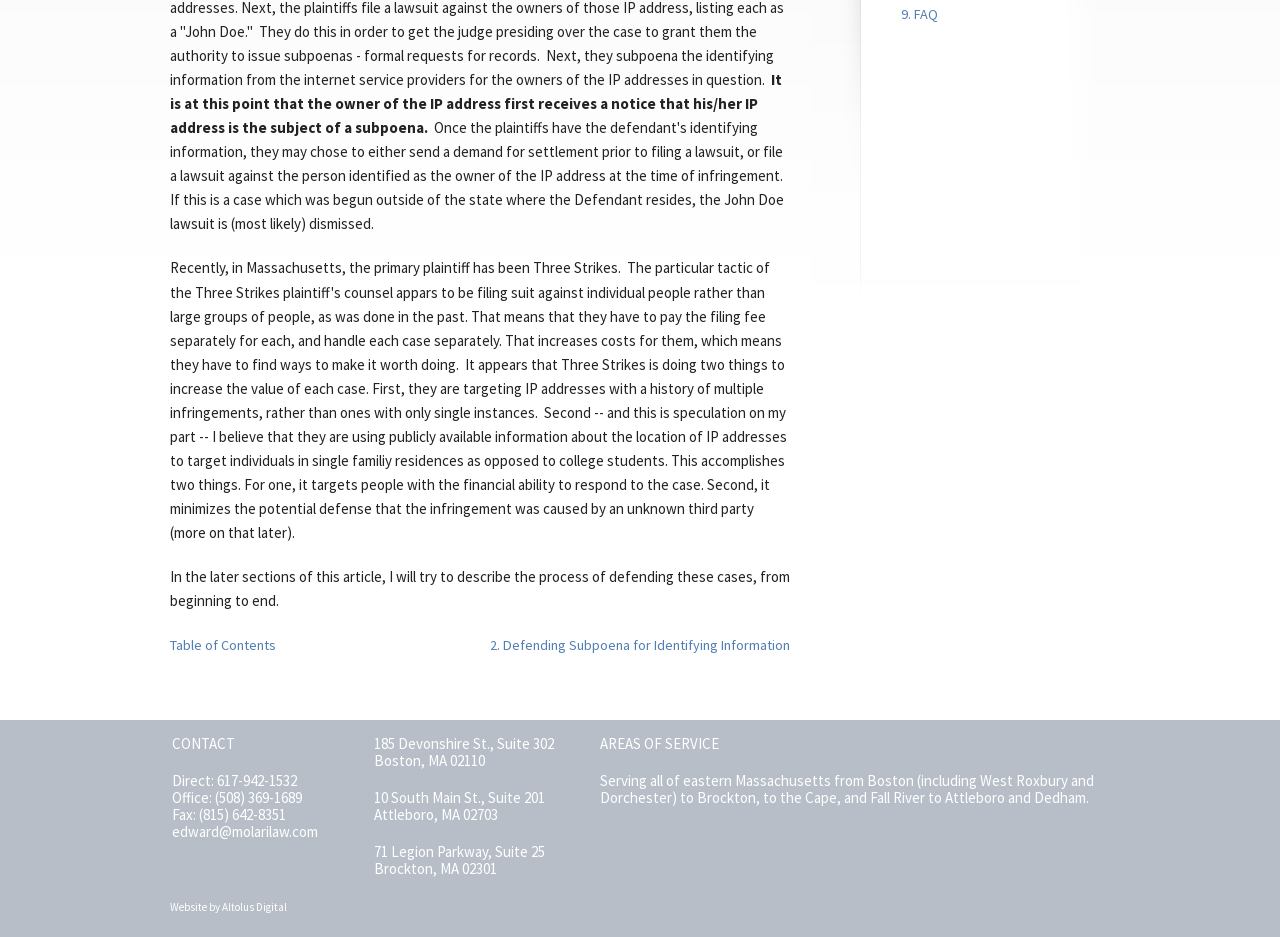Bounding box coordinates are specified in the format (top-left x, top-left y, bottom-right x, bottom-right y). All values are floating point numbers bounded between 0 and 1. Please provide the bounding box coordinate of the region this sentence describes: Table of Contents

[0.133, 0.679, 0.216, 0.698]